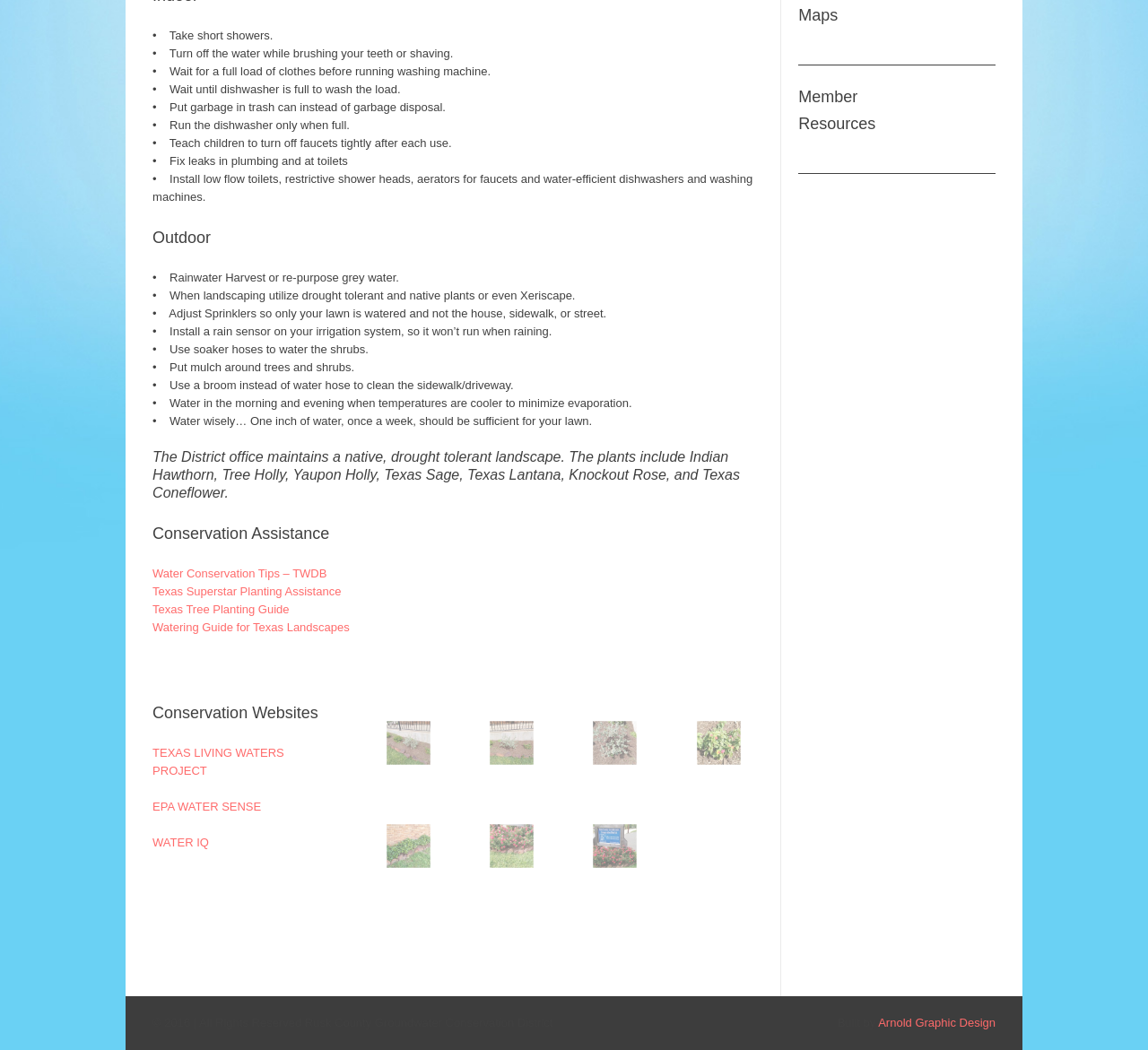Determine the bounding box coordinates in the format (top-left x, top-left y, bottom-right x, bottom-right y). Ensure all values are floating point numbers between 0 and 1. Identify the bounding box of the UI element described by: Watering Guide for Texas Landscapes

[0.133, 0.591, 0.305, 0.604]